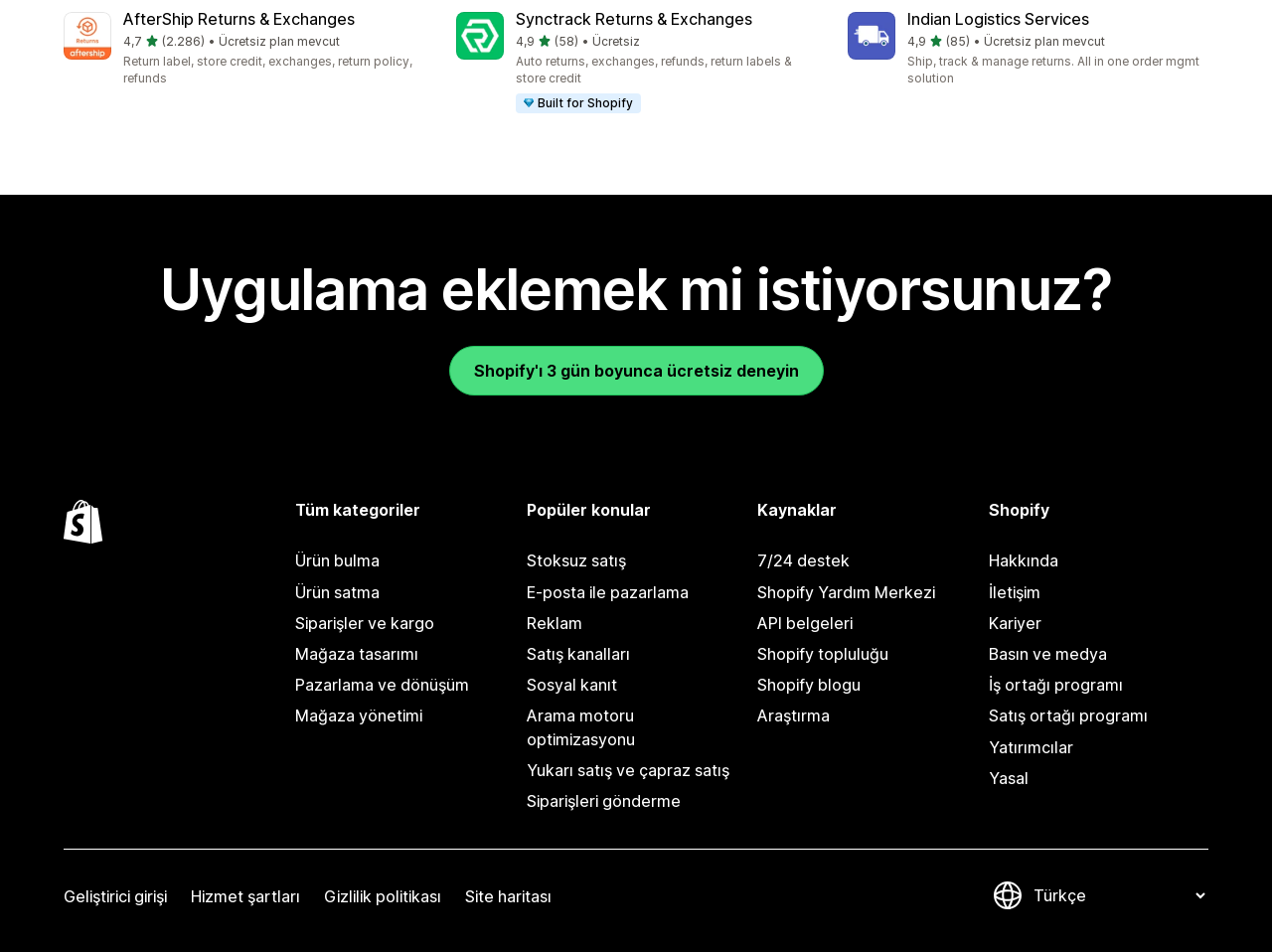Identify the bounding box of the UI element that matches this description: "Yukarı satış ve çapraz satış".

[0.414, 0.793, 0.586, 0.826]